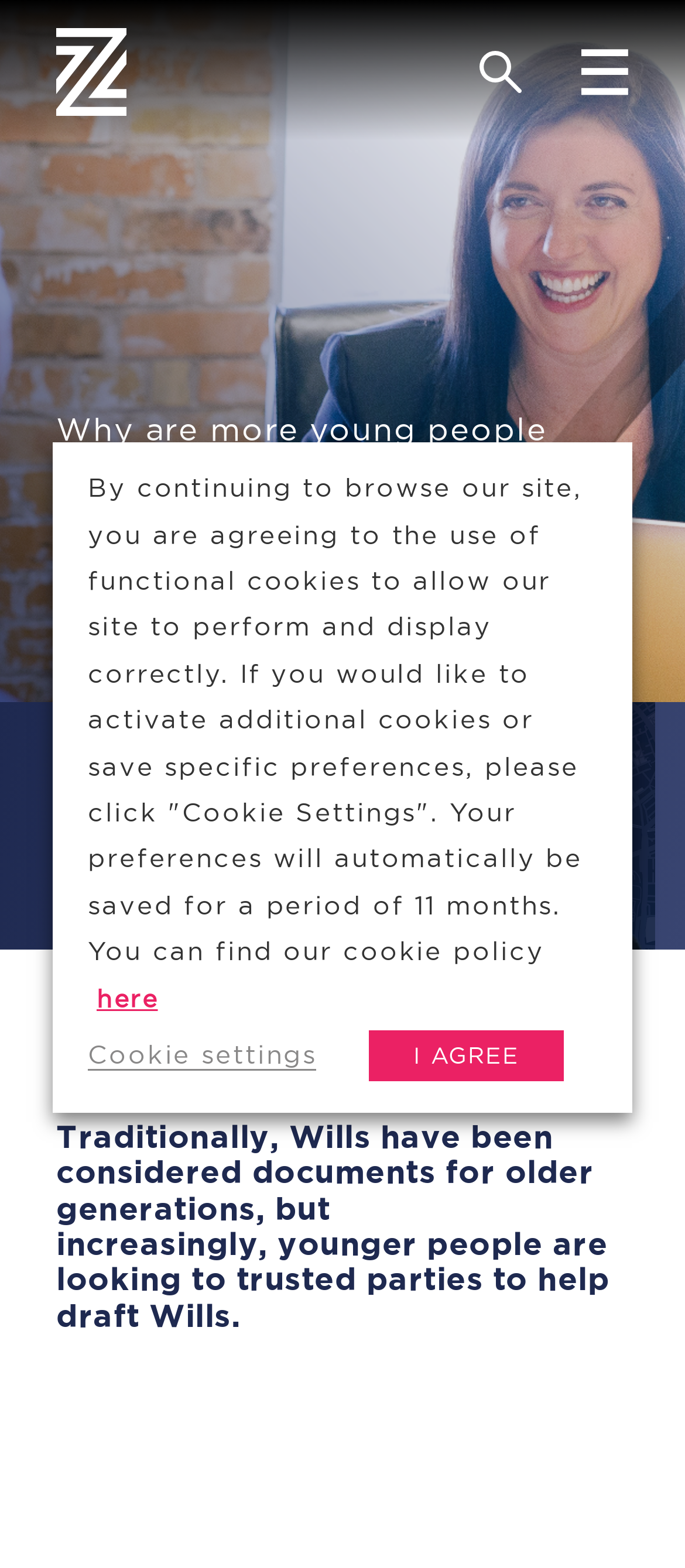Identify the bounding box coordinates of the clickable region required to complete the instruction: "Toggle navigation". The coordinates should be given as four float numbers within the range of 0 and 1, i.e., [left, top, right, bottom].

[0.823, 0.018, 0.951, 0.074]